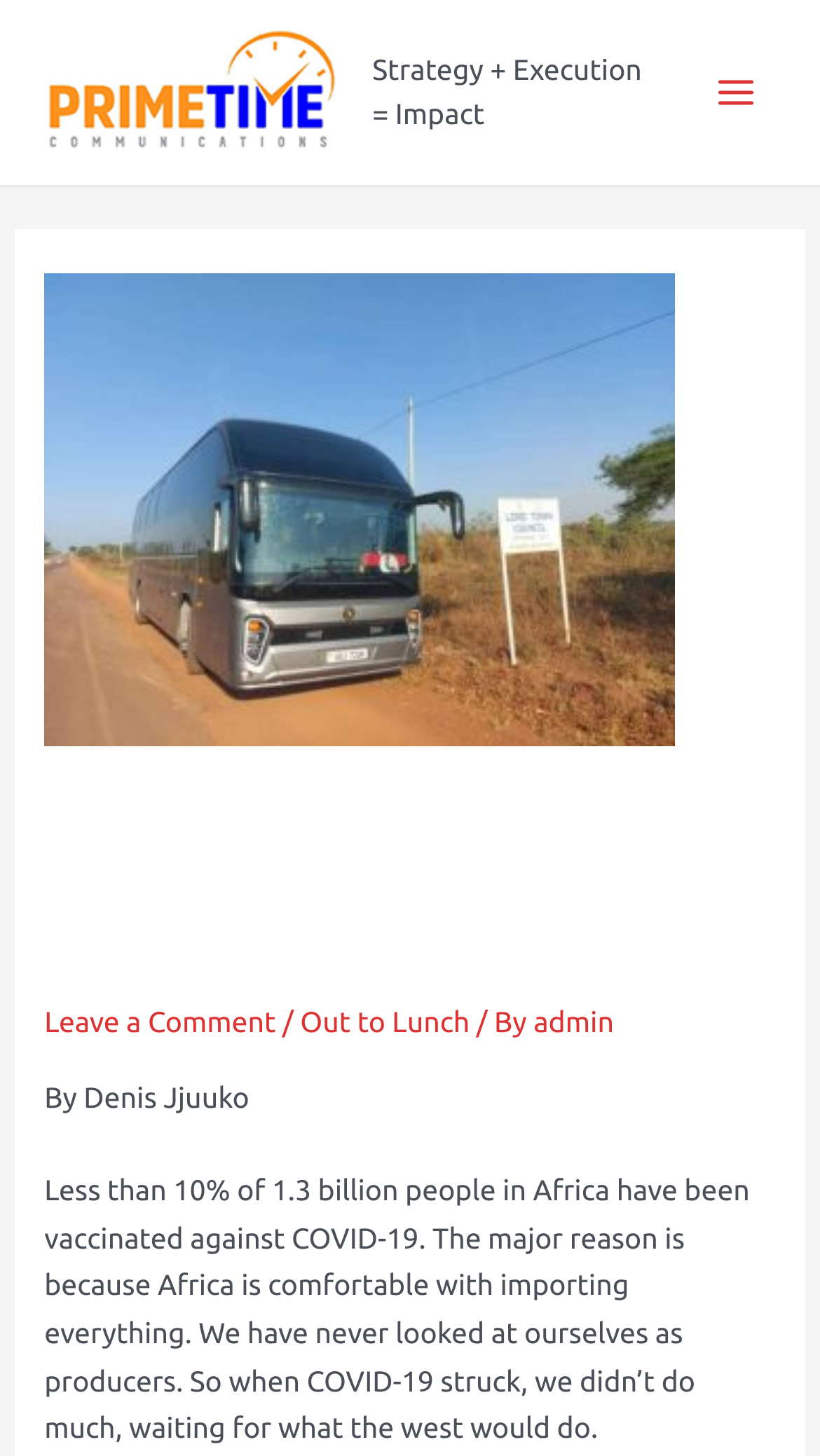Generate a comprehensive caption for the webpage you are viewing.

The webpage appears to be a blog post or article page. At the top, there is a link to "Prime Time Communications" accompanied by an image with the same name, positioned on the left side of the page. To the right of this link, there is a static text element displaying the phrase "Strategy + Execution = Impact".

On the top right corner, there is a button labeled "Main Menu" which is not expanded. Next to the button, there is a small image. Below this, there is a large header section that spans almost the entire width of the page. The header contains the title of the article "#OutToLunch Africa must industrialize or wait for COVID to decimate it" in a large font size.

Under the title, there are three links: "Leave a Comment", "Out to Lunch", and "admin", separated by forward slashes. The links are positioned on the left side of the page. To the right of the links, there is a static text element displaying the author's name "By Denis Jjuuko".

The main content of the article is a long paragraph of text that starts with "Less than 10% of 1.3 billion people in Africa have been vaccinated against COVID-19..." and continues to discuss the importance of Africa industrializing in the face of the COVID-19 pandemic. This text element takes up most of the page's content area.